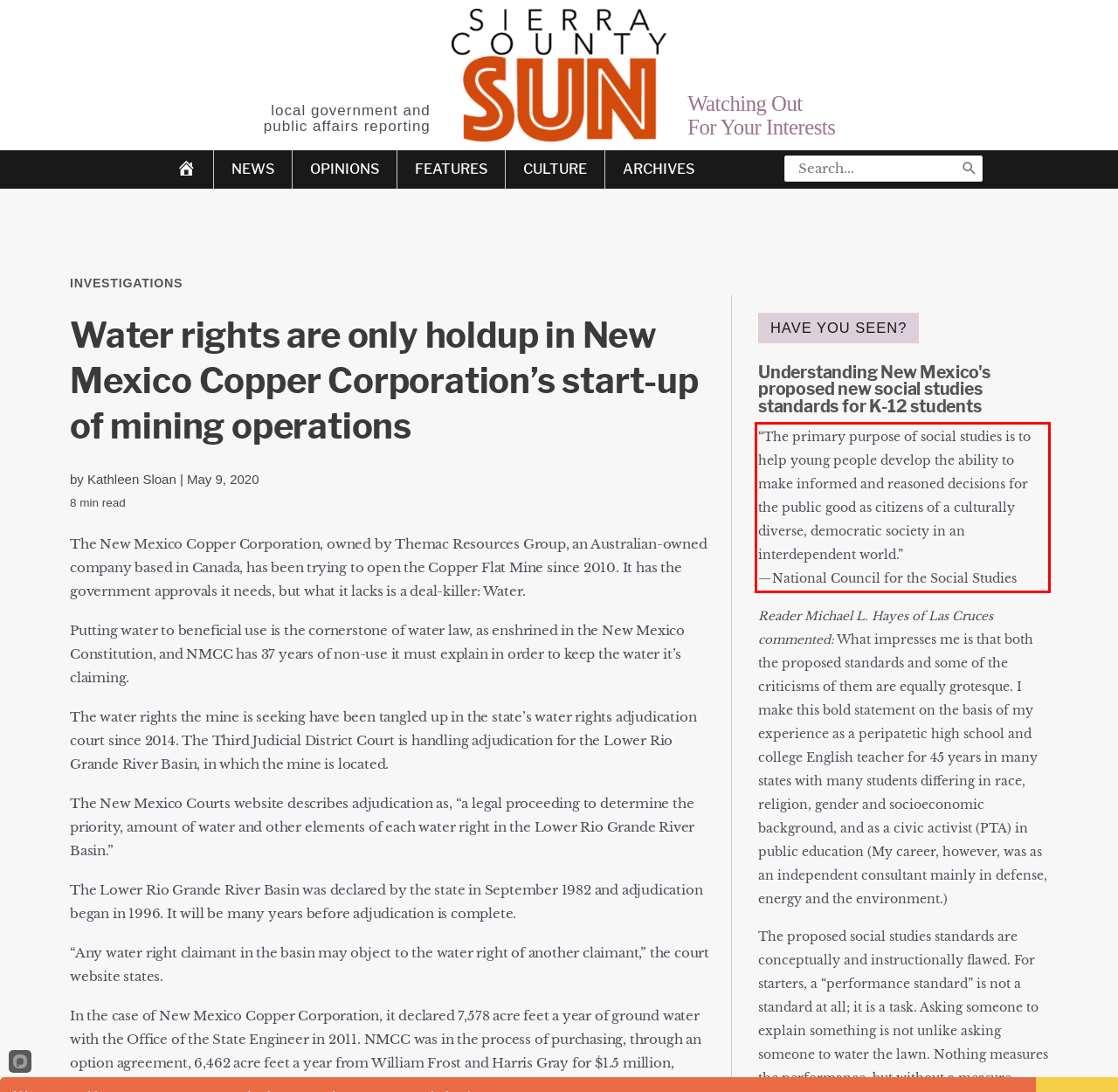Observe the screenshot of the webpage that includes a red rectangle bounding box. Conduct OCR on the content inside this red bounding box and generate the text.

“The primary purpose of social studies is to help young people develop the ability to make informed and reasoned decisions for the public good as citizens of a culturally diverse, democratic society in an interdependent world.” —National Council for the Social Studies